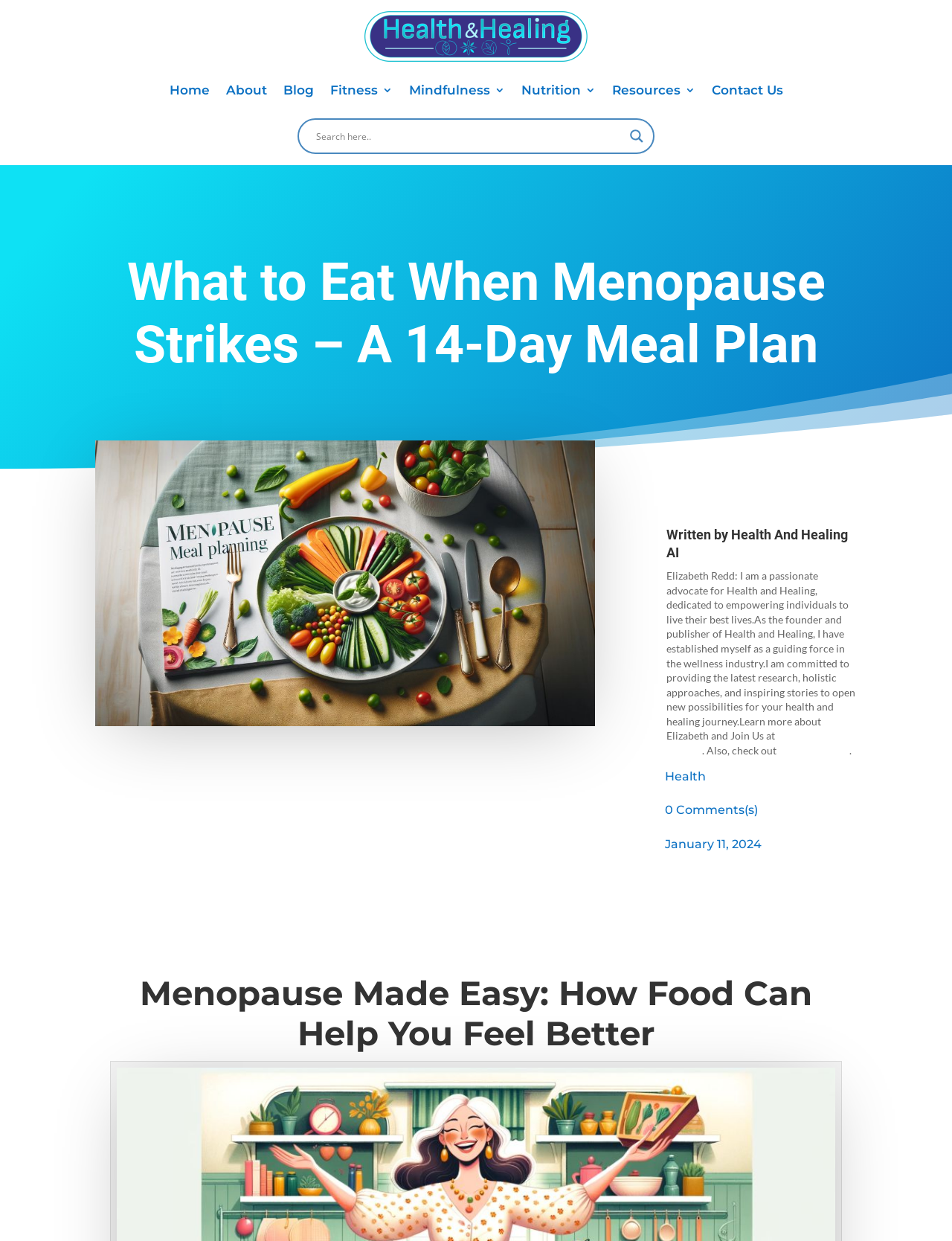What is the date of the article?
Refer to the image and offer an in-depth and detailed answer to the question.

I found the date of the article by looking at the layout table below the author's bio, which contains the date 'January 11, 2024'. This is the date when the article was published.